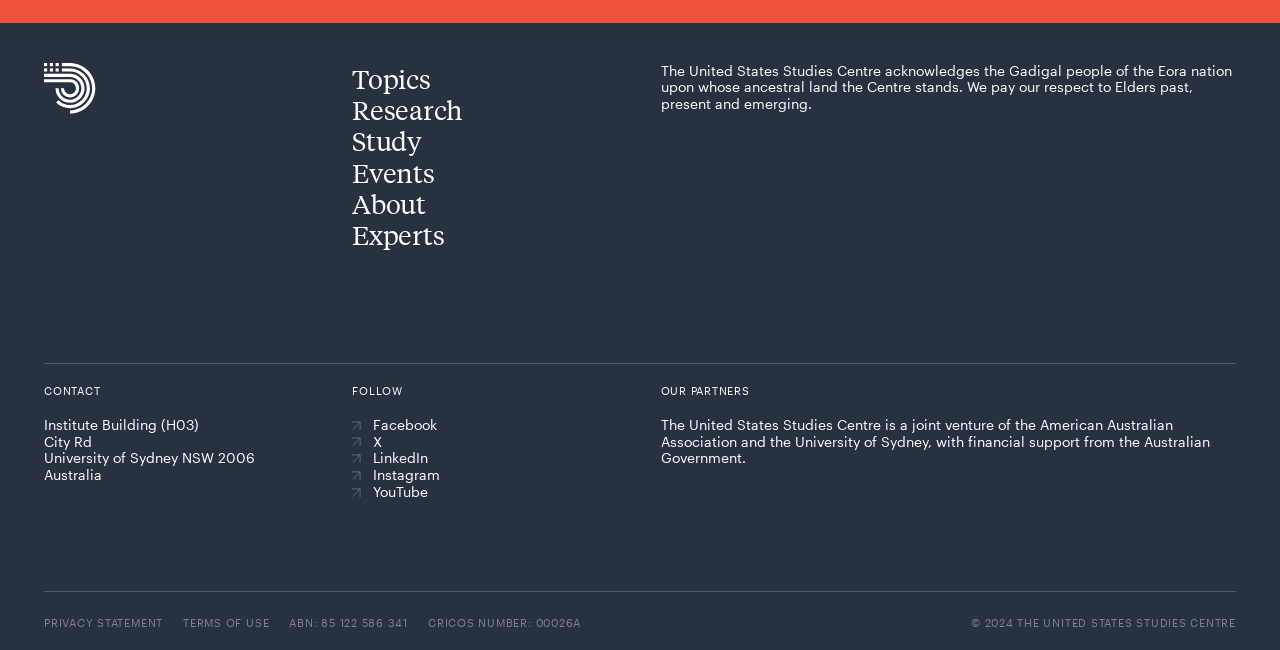Use one word or a short phrase to answer the question provided: 
What is the ABN of the institution?

85 122 586 341